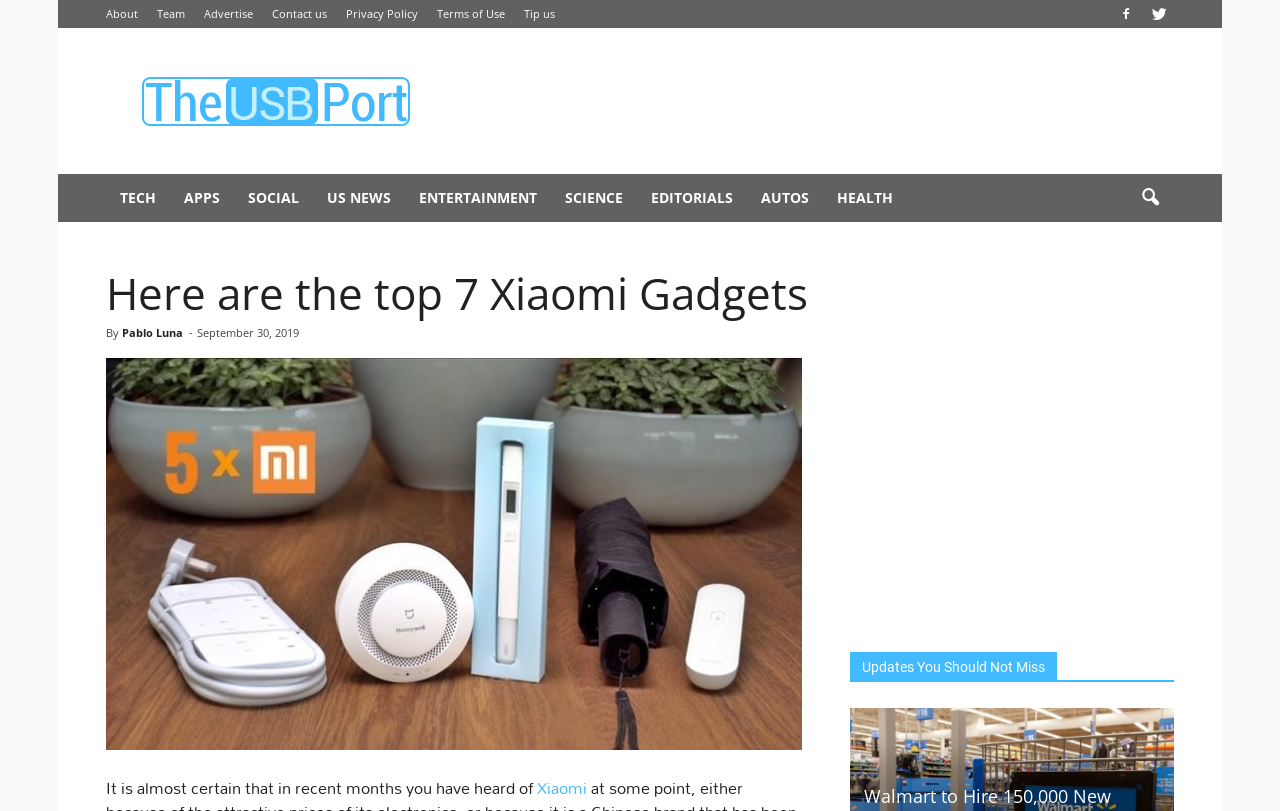What is the topic of the article?
Give a one-word or short phrase answer based on the image.

Xiaomi gadgets